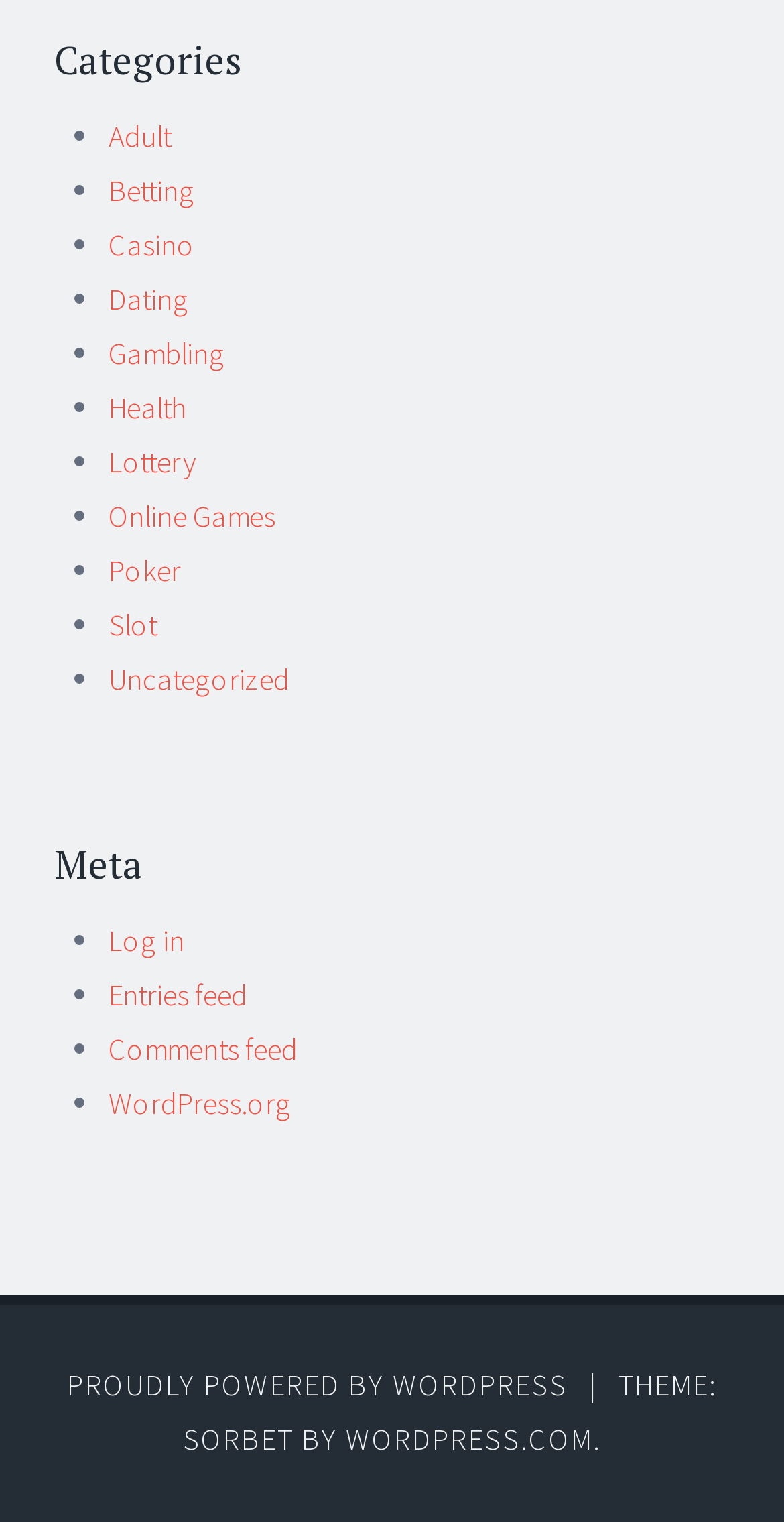Specify the bounding box coordinates of the area to click in order to execute this command: 'Click on Adult category'. The coordinates should consist of four float numbers ranging from 0 to 1, and should be formatted as [left, top, right, bottom].

[0.138, 0.077, 0.218, 0.102]